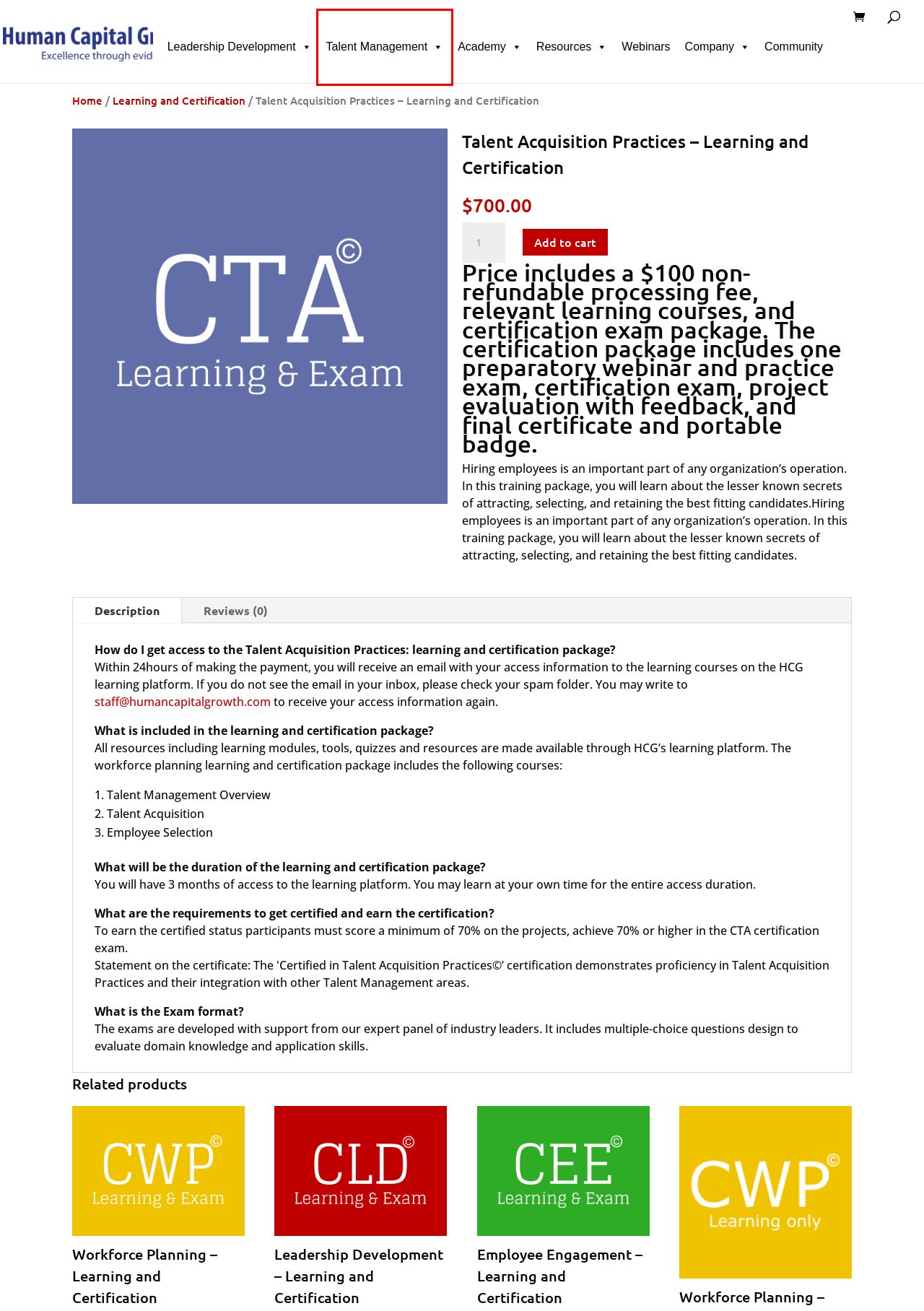Given a screenshot of a webpage featuring a red bounding box, identify the best matching webpage description for the new page after the element within the red box is clicked. Here are the options:
A. Cart - Human Capital Growth
B. Home - Human Capital Growth
C. Academy | Talent Management Training - Human Capital Growth
D. Community | CSBA Community Members and Events
E. Talent Management - Human Capital Growth
F. Leadership Development Services - Human Capital Growth
G. Resources - Human Capital Growth
H. Learning and Certification Archives - Human Capital Growth

E